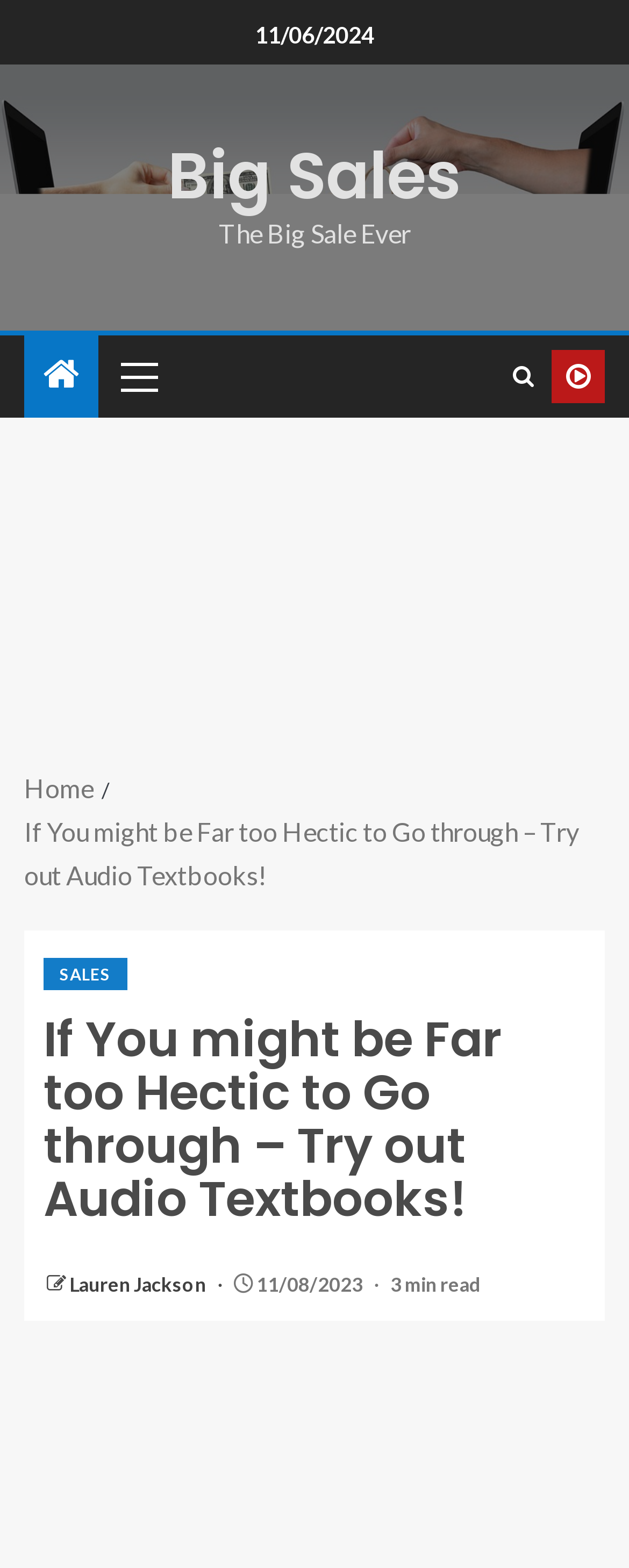Please identify the bounding box coordinates of the element's region that should be clicked to execute the following instruction: "click on the 'SALES' link". The bounding box coordinates must be four float numbers between 0 and 1, i.e., [left, top, right, bottom].

[0.069, 0.61, 0.202, 0.631]